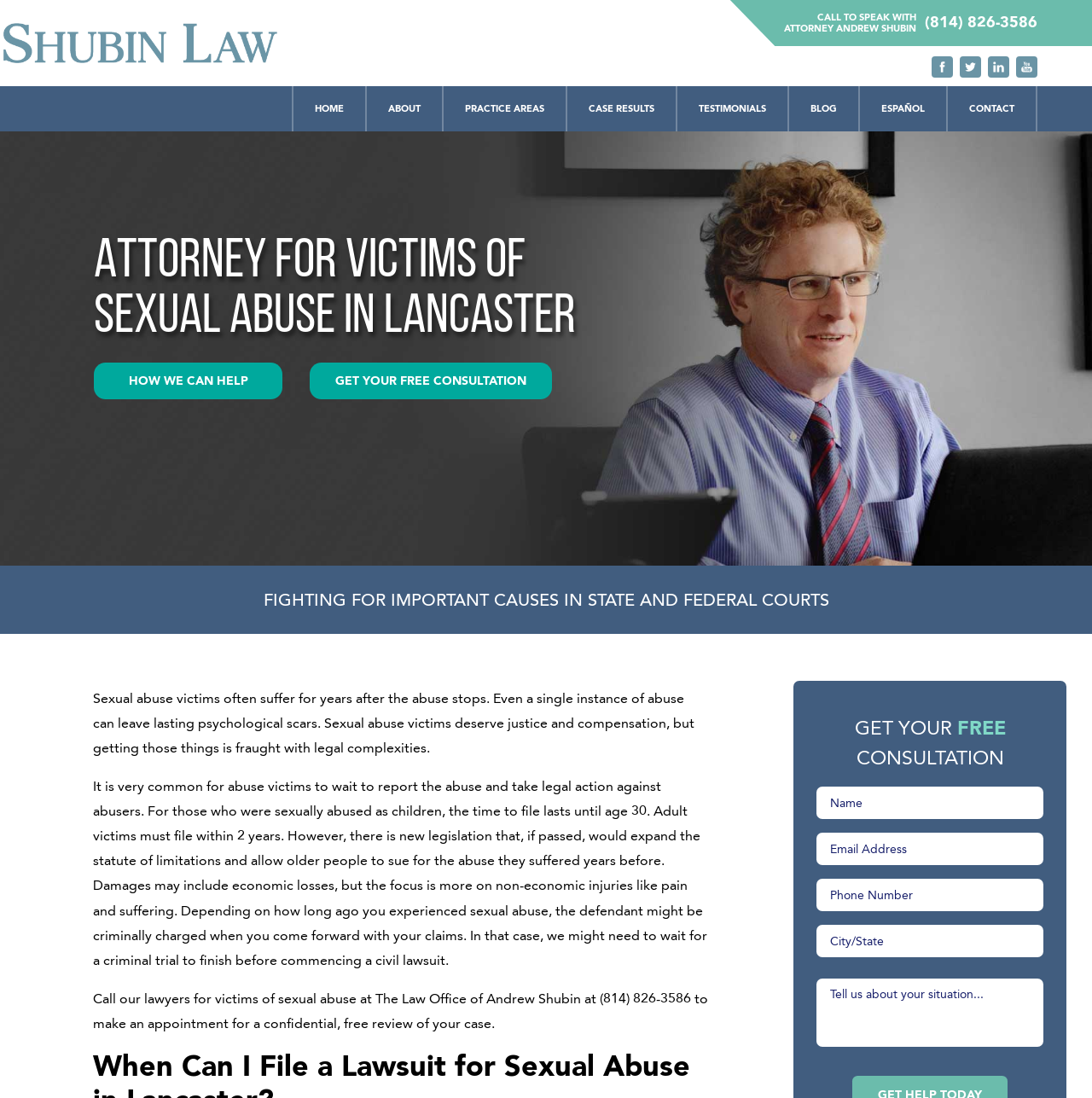Please determine and provide the text content of the webpage's heading.

ATTORNEY FOR VICTIMS OF SEXUAL ABUSE IN LANCASTER